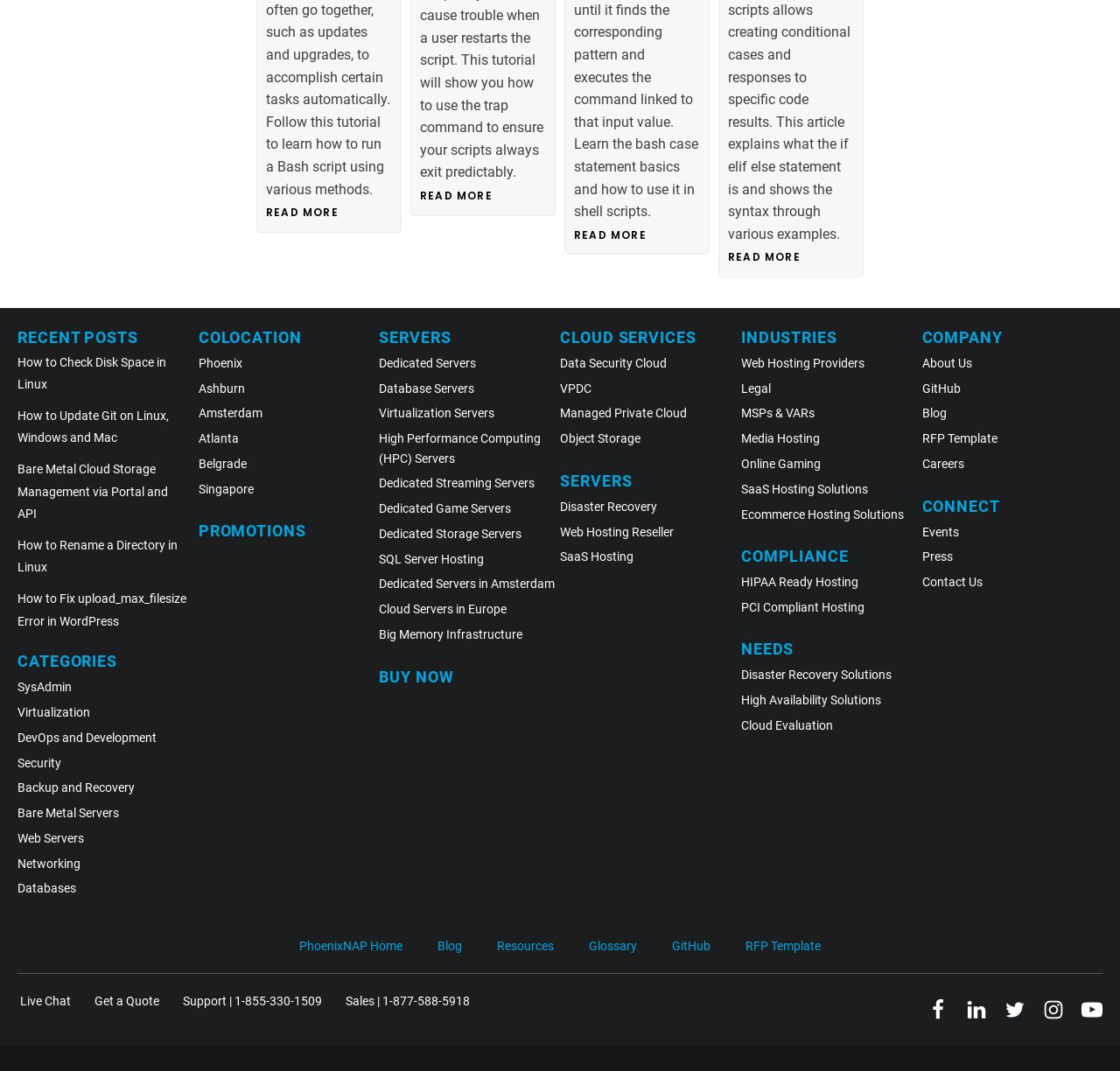What is the category of 'How to Check Disk Space in Linux'?
Offer a detailed and full explanation in response to the question.

I found the link 'How to Check Disk Space in Linux' under the category 'RECENT POSTS', and its corresponding category is 'SysAdmin'.